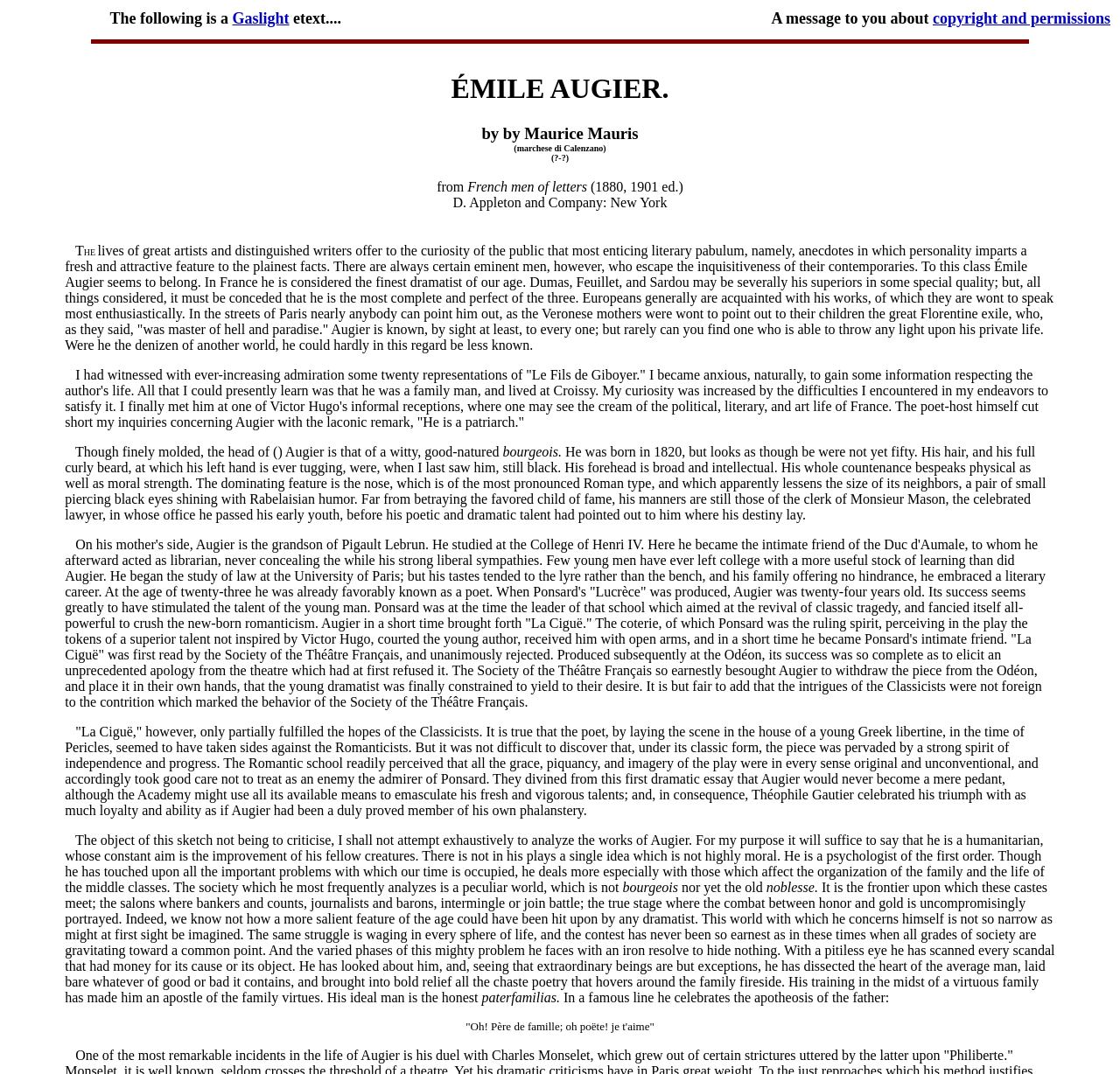What is the copyright and permissions message about?
Refer to the image and provide a detailed answer to the question.

I found the answer by looking at the LayoutTableCell 'A message to you about copyright and permissions' which indicates that the copyright and permissions message is about a message to the user.